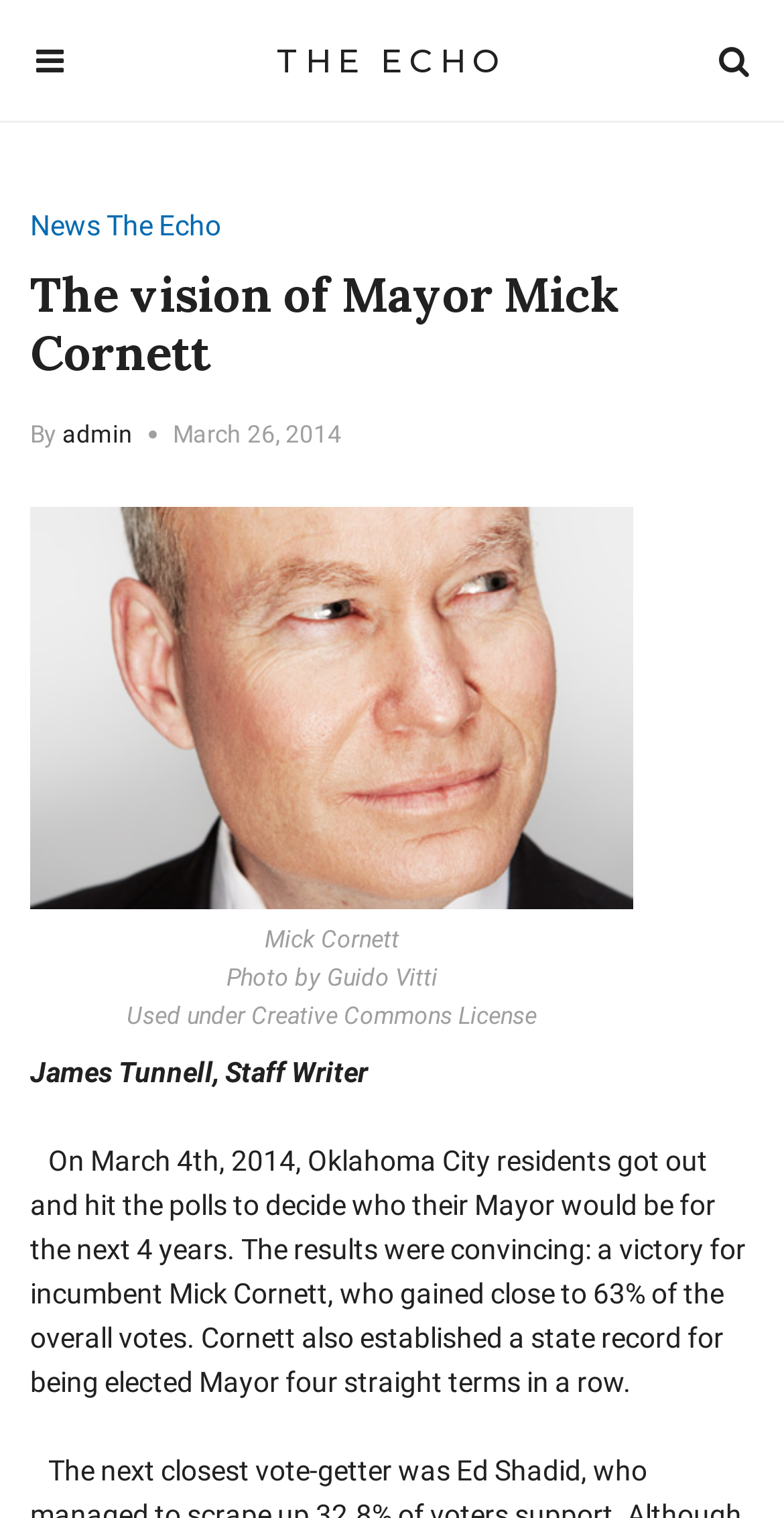What is the position held by Mick Cornett?
Please provide a single word or phrase as your answer based on the screenshot.

Mayor